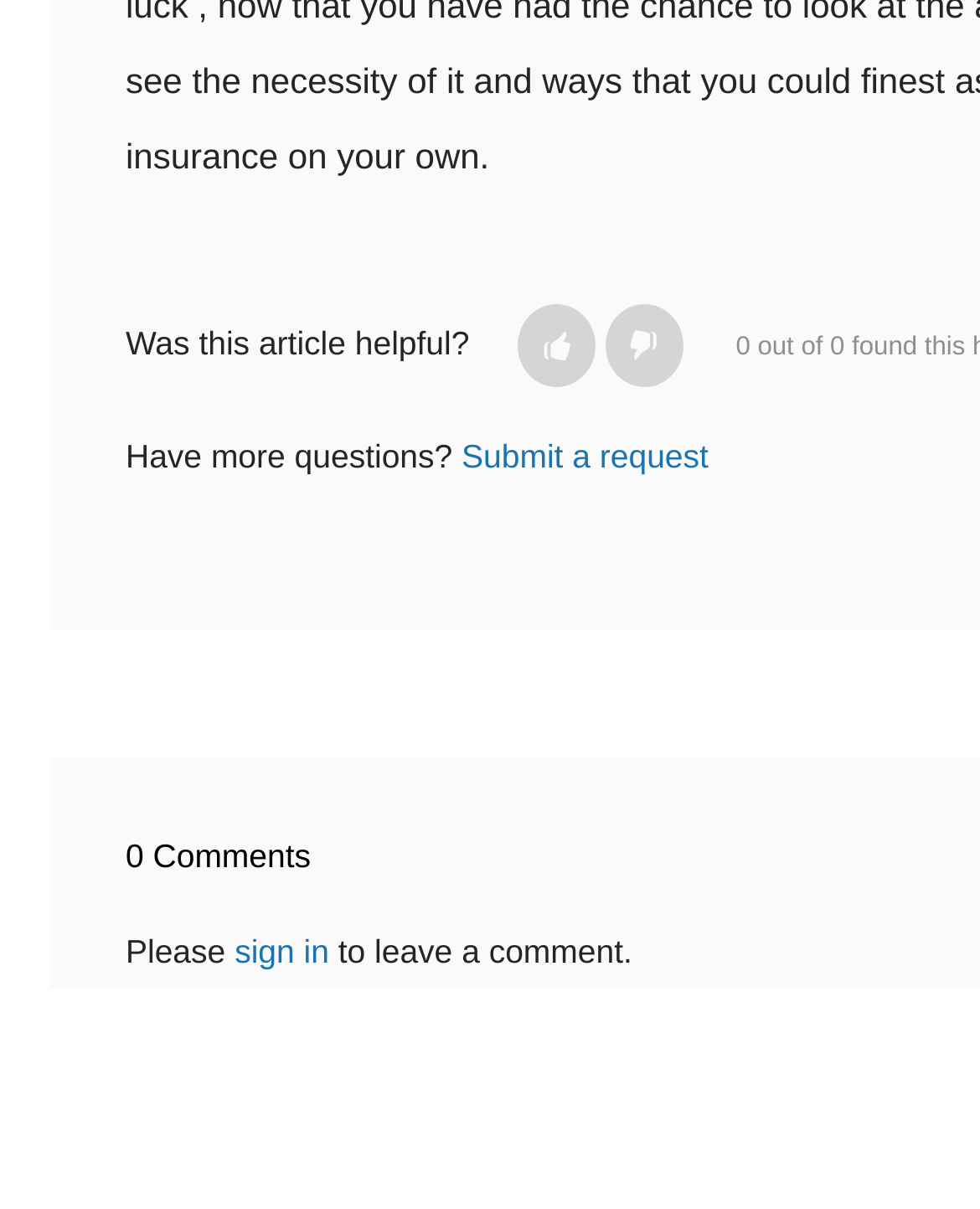Please respond to the question using a single word or phrase:
What is the text above the 'Submit a request' link?

Have more questions?